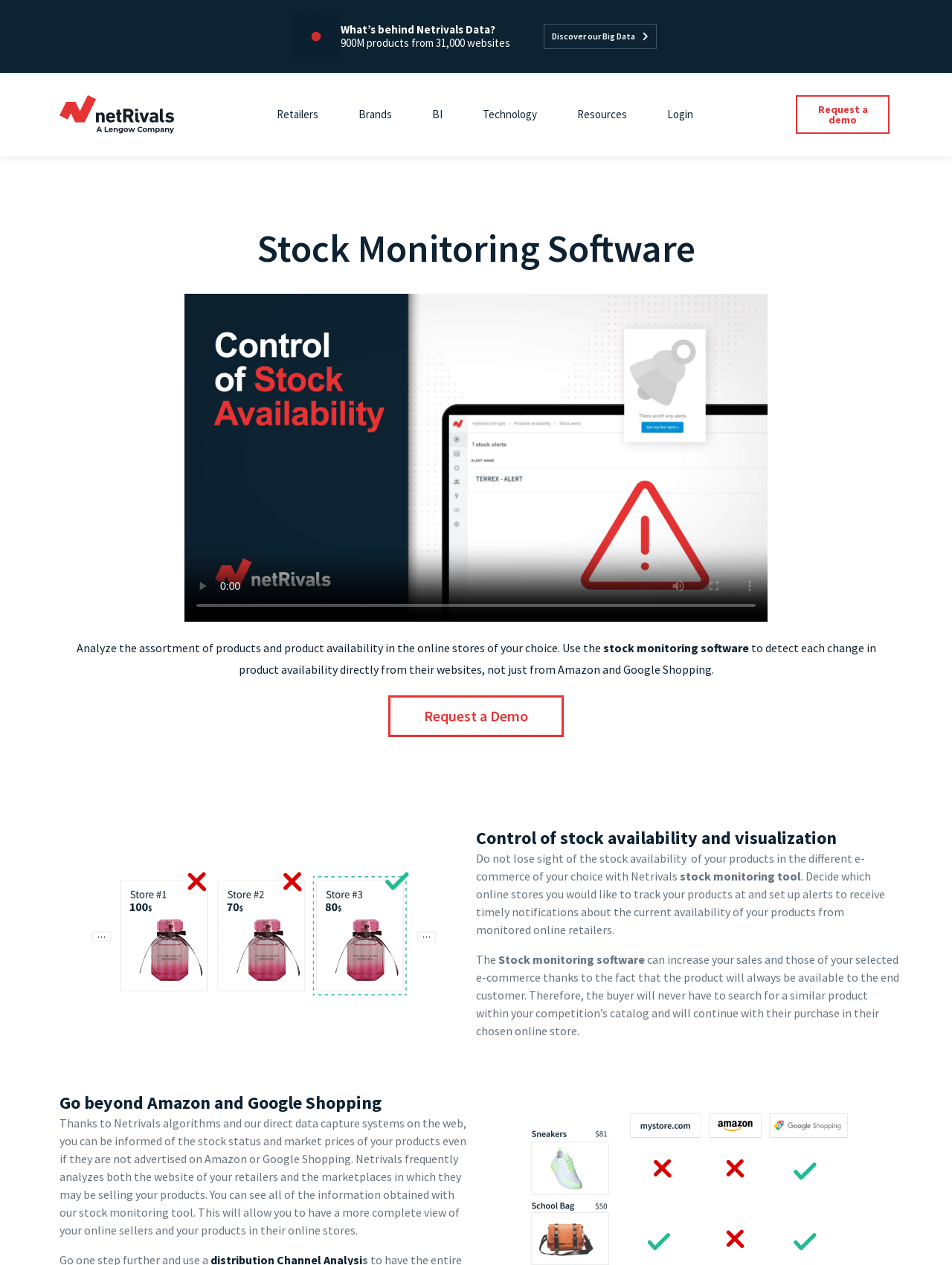Identify the bounding box coordinates of the area that should be clicked in order to complete the given instruction: "Click on 'Discover our Big Data'". The bounding box coordinates should be four float numbers between 0 and 1, i.e., [left, top, right, bottom].

[0.571, 0.019, 0.69, 0.039]